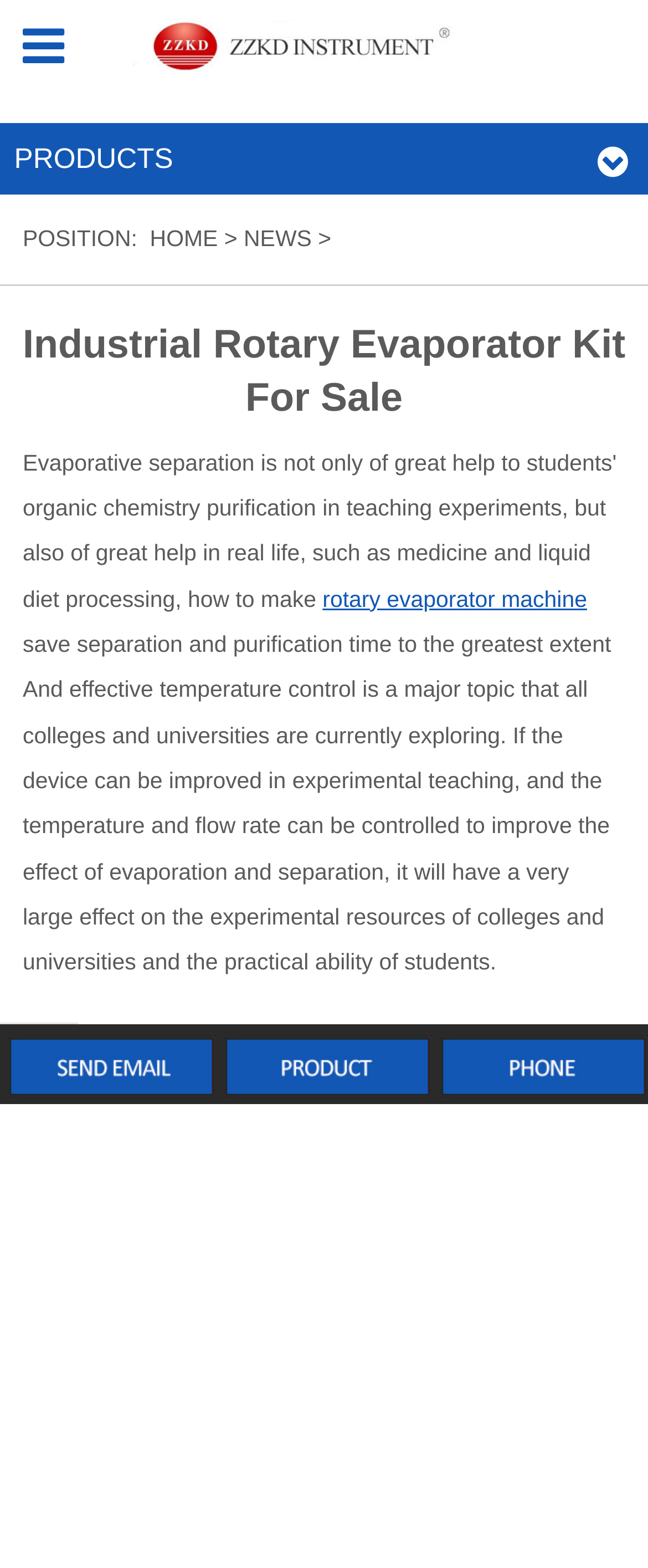Based on the image, give a detailed response to the question: How many social media links are there?

I found three social media links represented by icons, which are likely to be used for sharing or following the website's social media profiles.